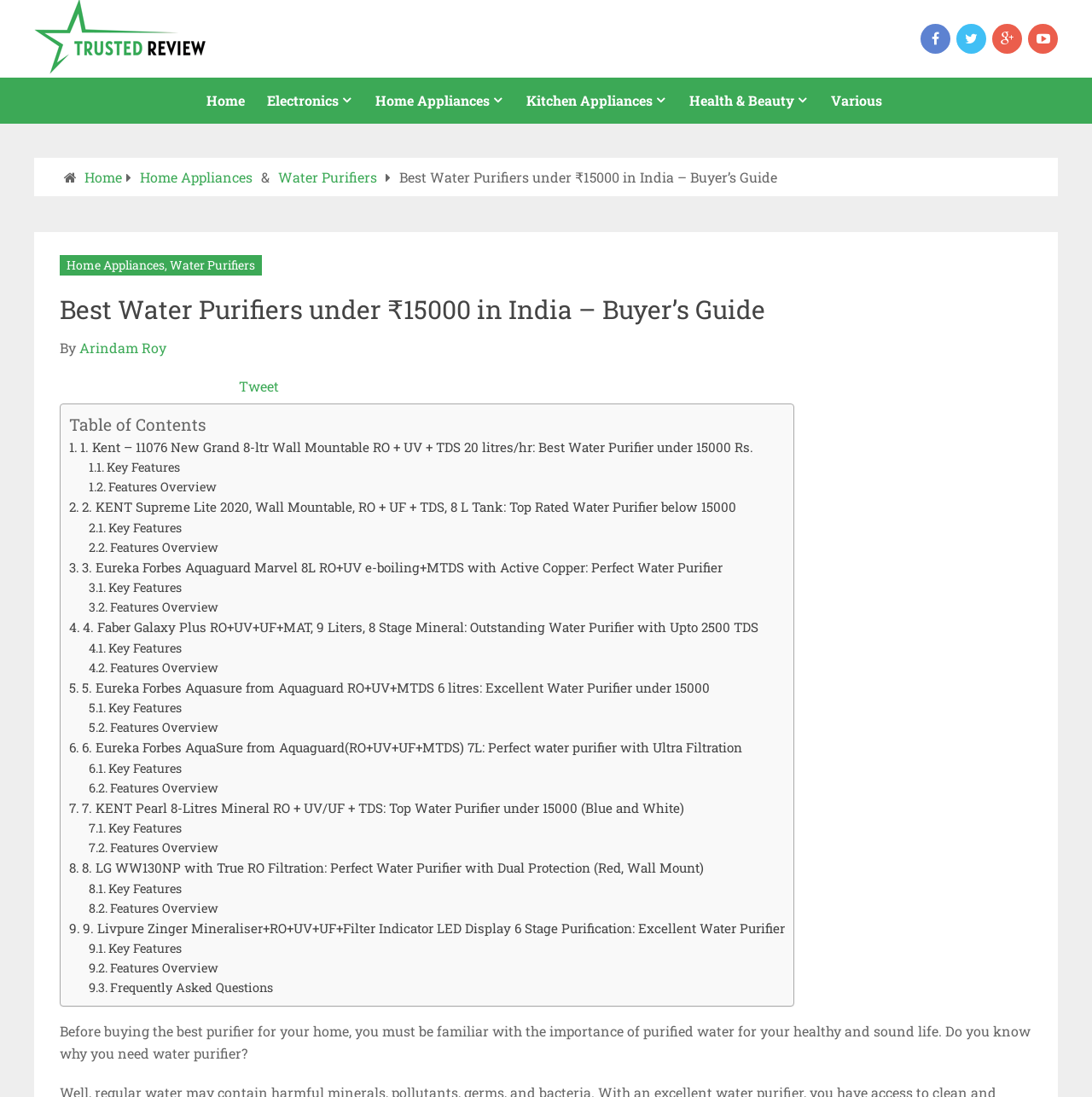Determine the bounding box coordinates of the clickable element necessary to fulfill the instruction: "Tweet". Provide the coordinates as four float numbers within the 0 to 1 range, i.e., [left, top, right, bottom].

[0.219, 0.344, 0.255, 0.36]